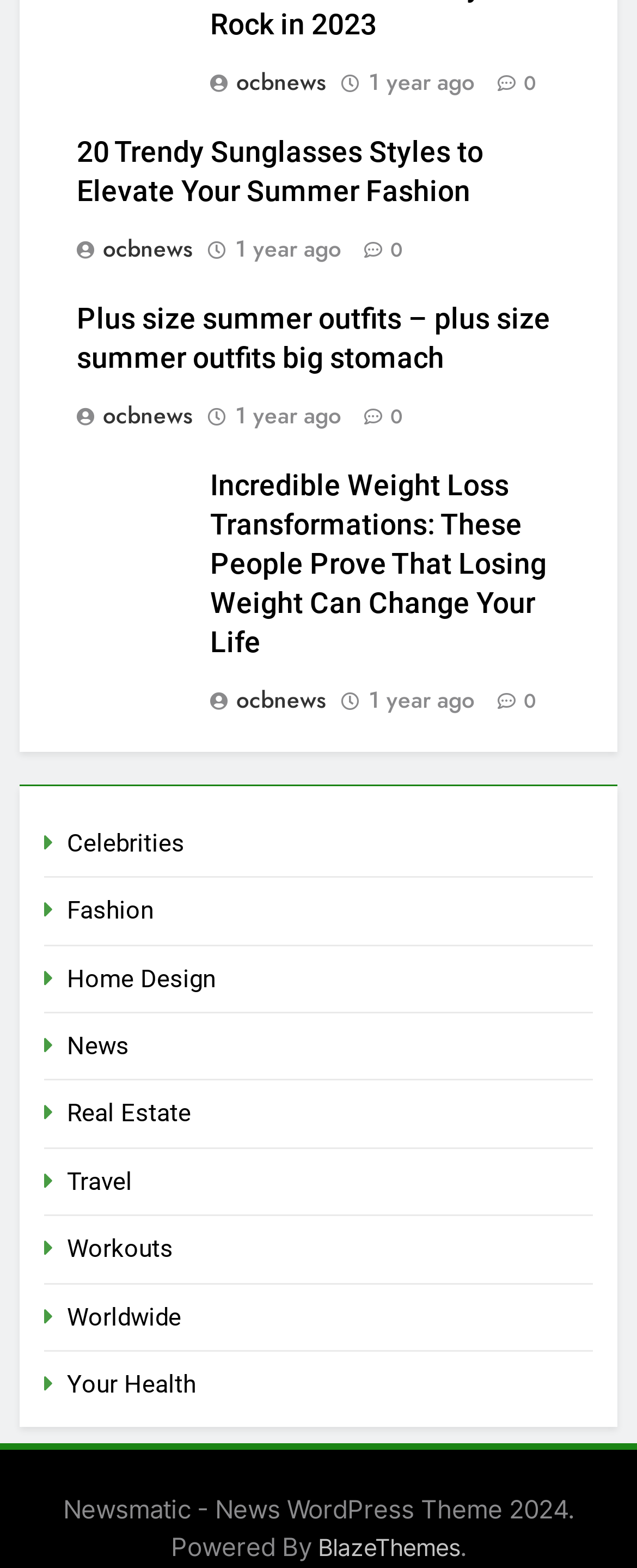Please specify the coordinates of the bounding box for the element that should be clicked to carry out this instruction: "visit the 'Celebrities' section". The coordinates must be four float numbers between 0 and 1, formatted as [left, top, right, bottom].

[0.105, 0.528, 0.29, 0.547]